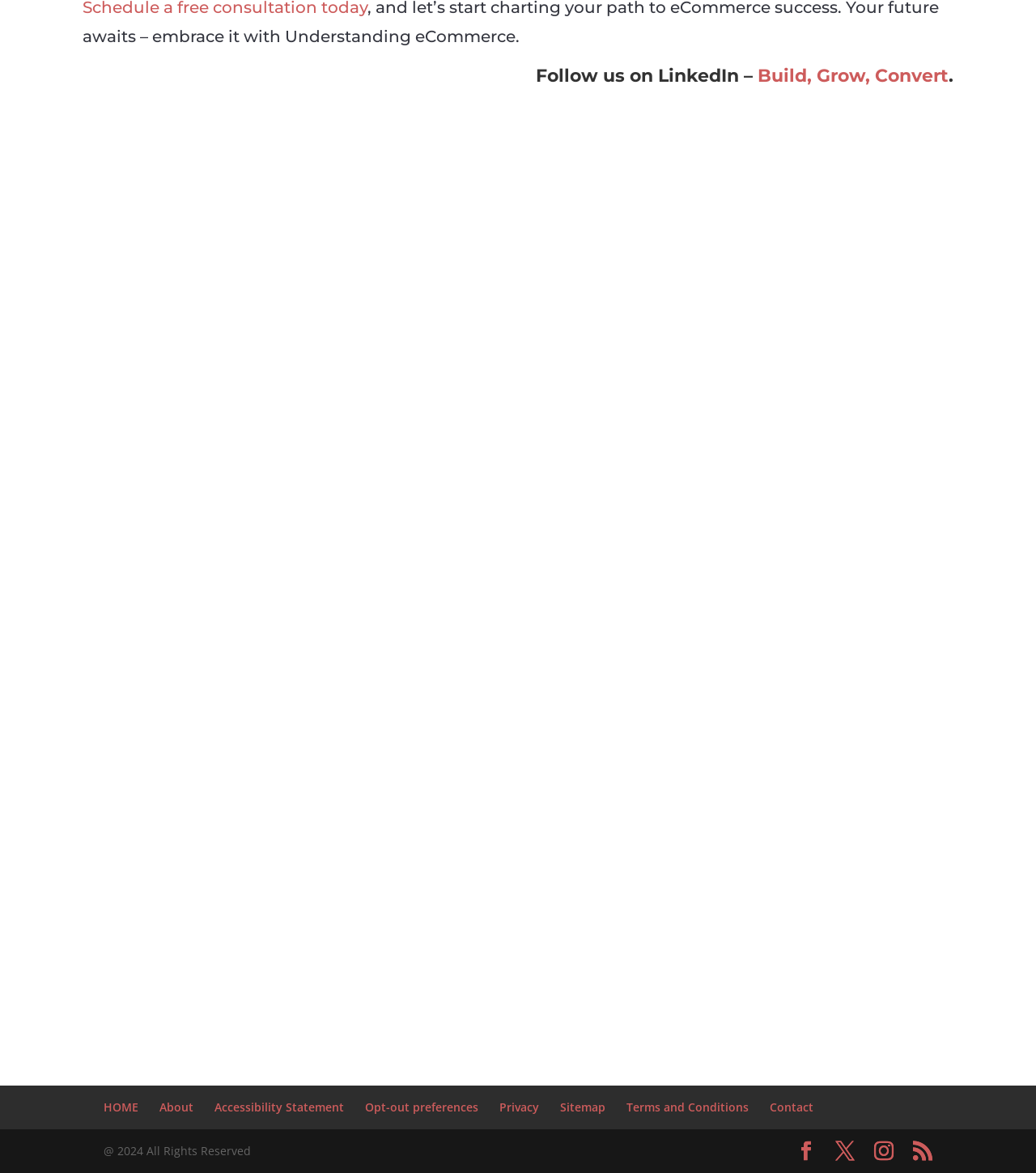How many textboxes are available on the page?
Using the screenshot, give a one-word or short phrase answer.

4